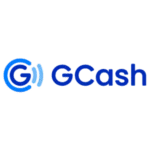What is the main purpose of the GCash platform?
From the image, respond using a single word or phrase.

Easy financial services